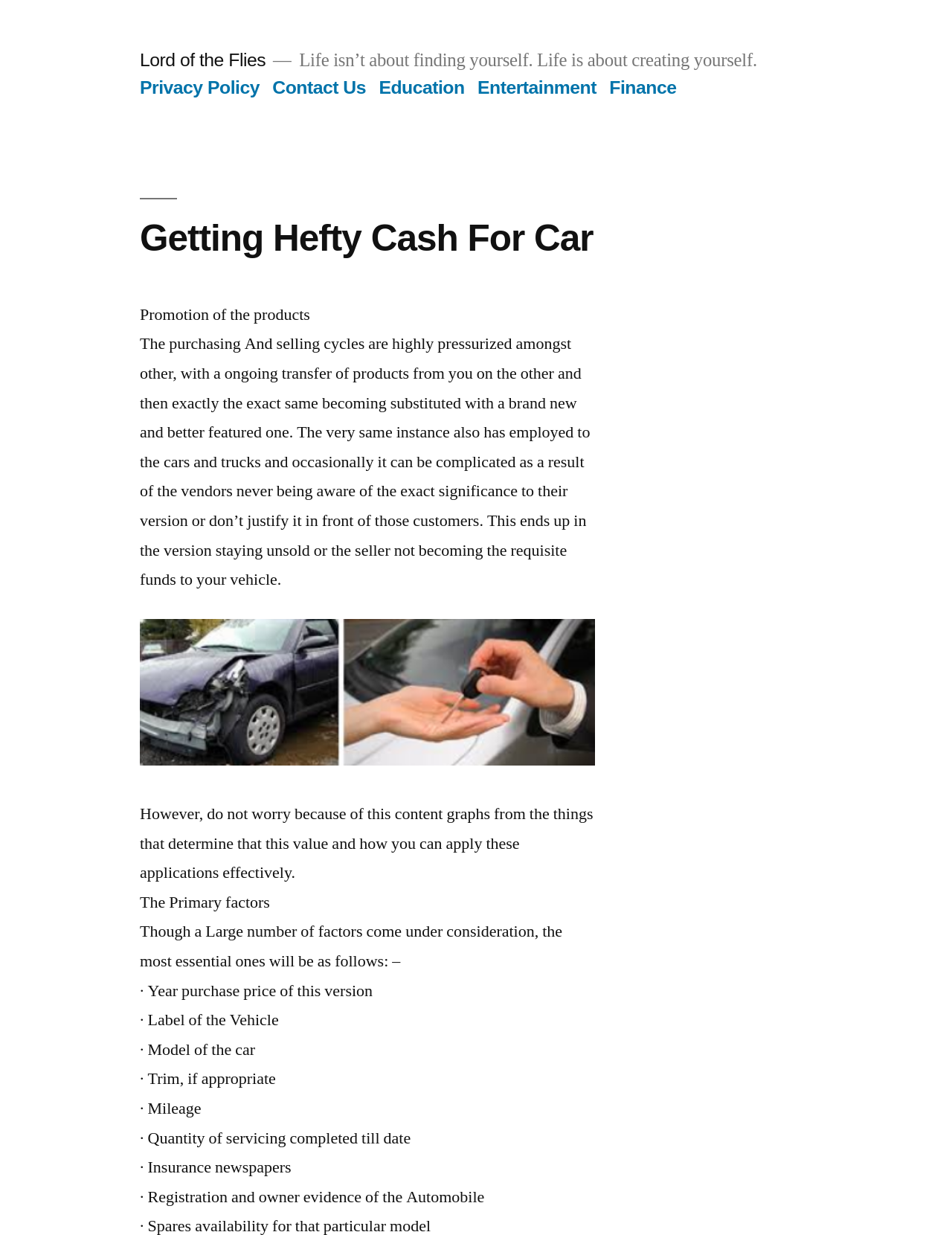What type of content is presented on the webpage?
Give a detailed explanation using the information visible in the image.

The webpage appears to be presenting educational or informative content, as it discusses the factors that determine a car's value and provides explanations and examples to help readers understand the topic.